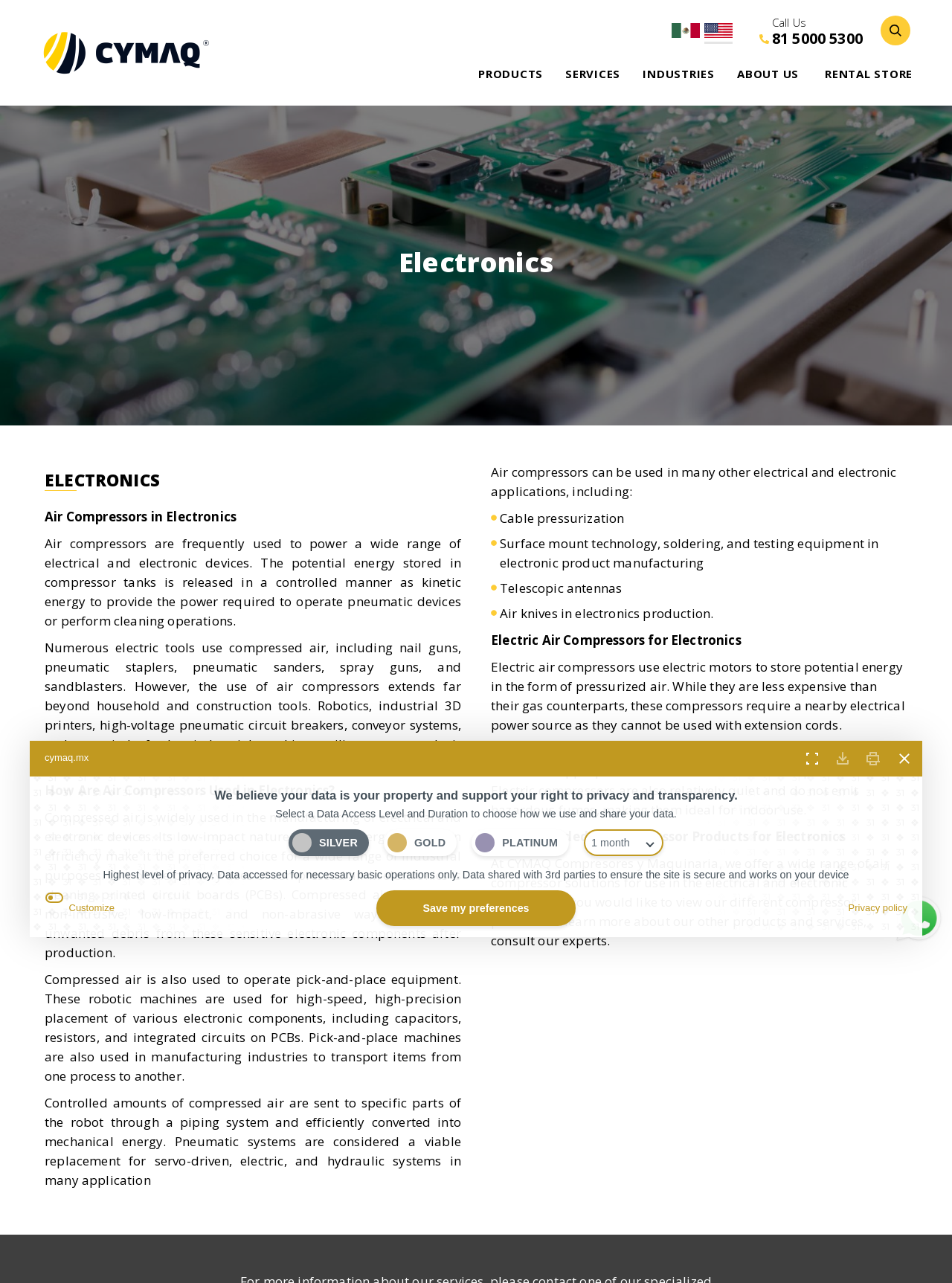Please locate the bounding box coordinates for the element that should be clicked to achieve the following instruction: "Click the 'ABOUT US' link". Ensure the coordinates are given as four float numbers between 0 and 1, i.e., [left, top, right, bottom].

[0.764, 0.04, 0.853, 0.075]